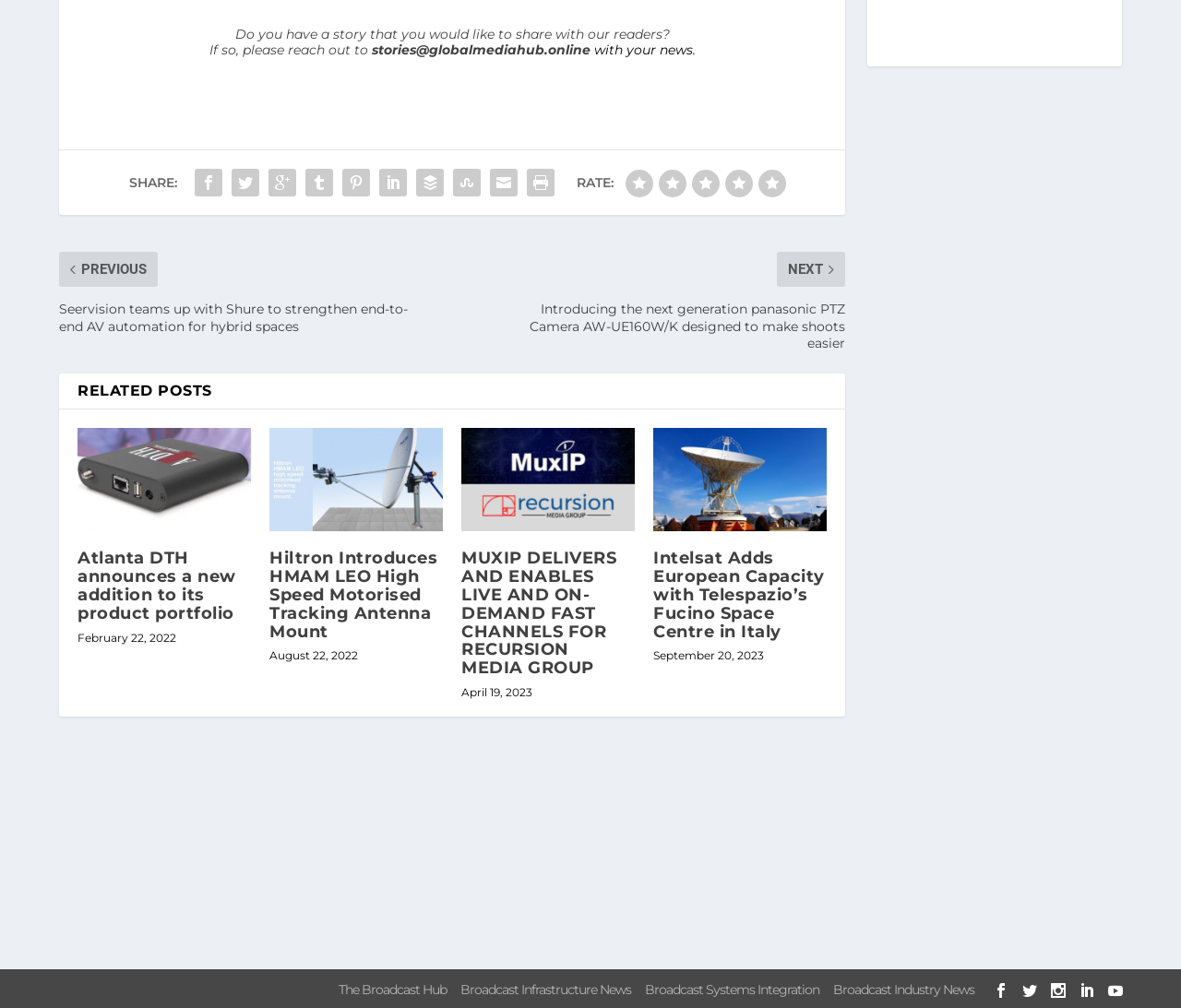Given the element description "stories@globalmediahub.online", identify the bounding box of the corresponding UI element.

[0.314, 0.039, 0.5, 0.056]